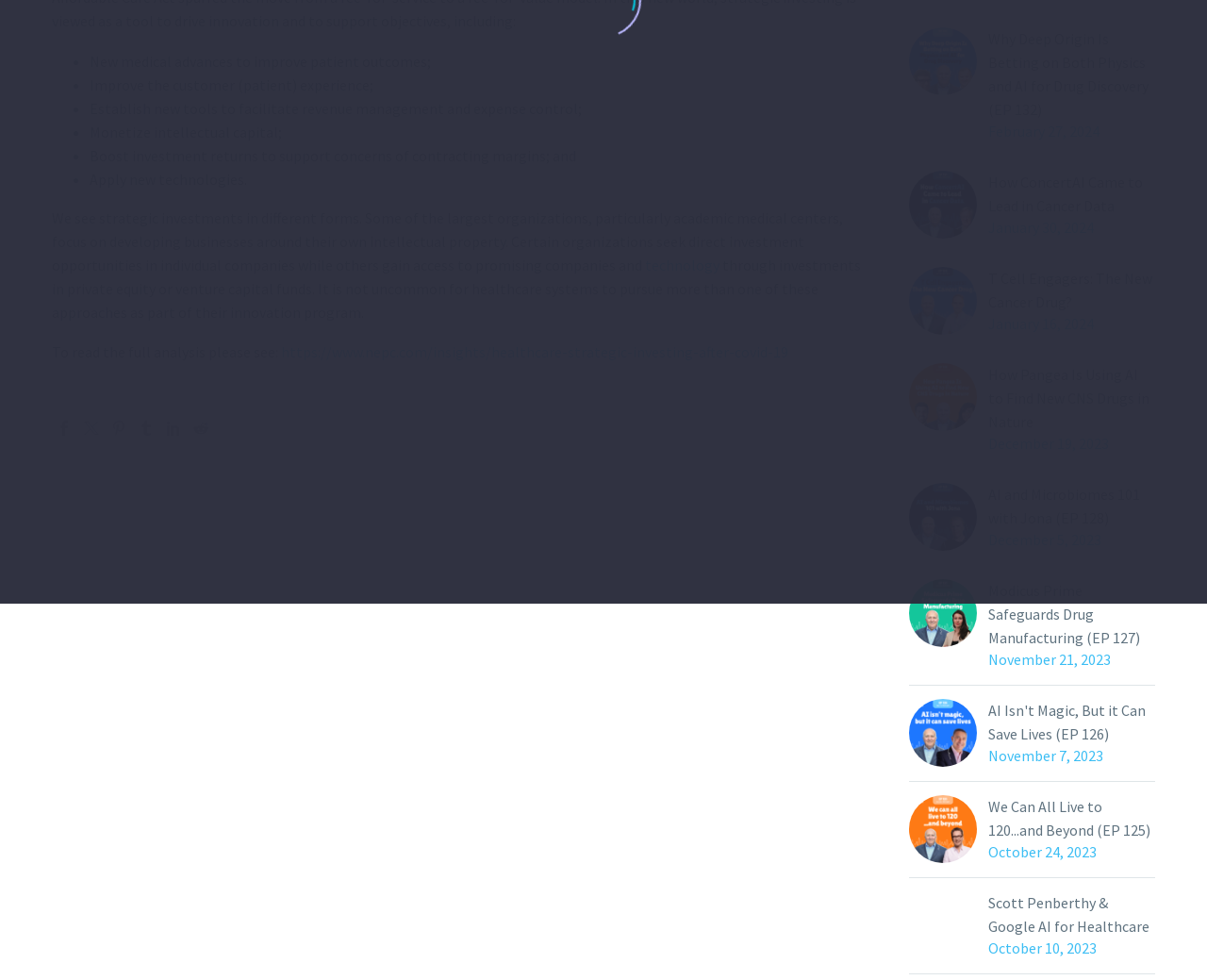Using the provided element description: "technology", identify the bounding box coordinates. The coordinates should be four floats between 0 and 1 in the order [left, top, right, bottom].

[0.534, 0.26, 0.596, 0.28]